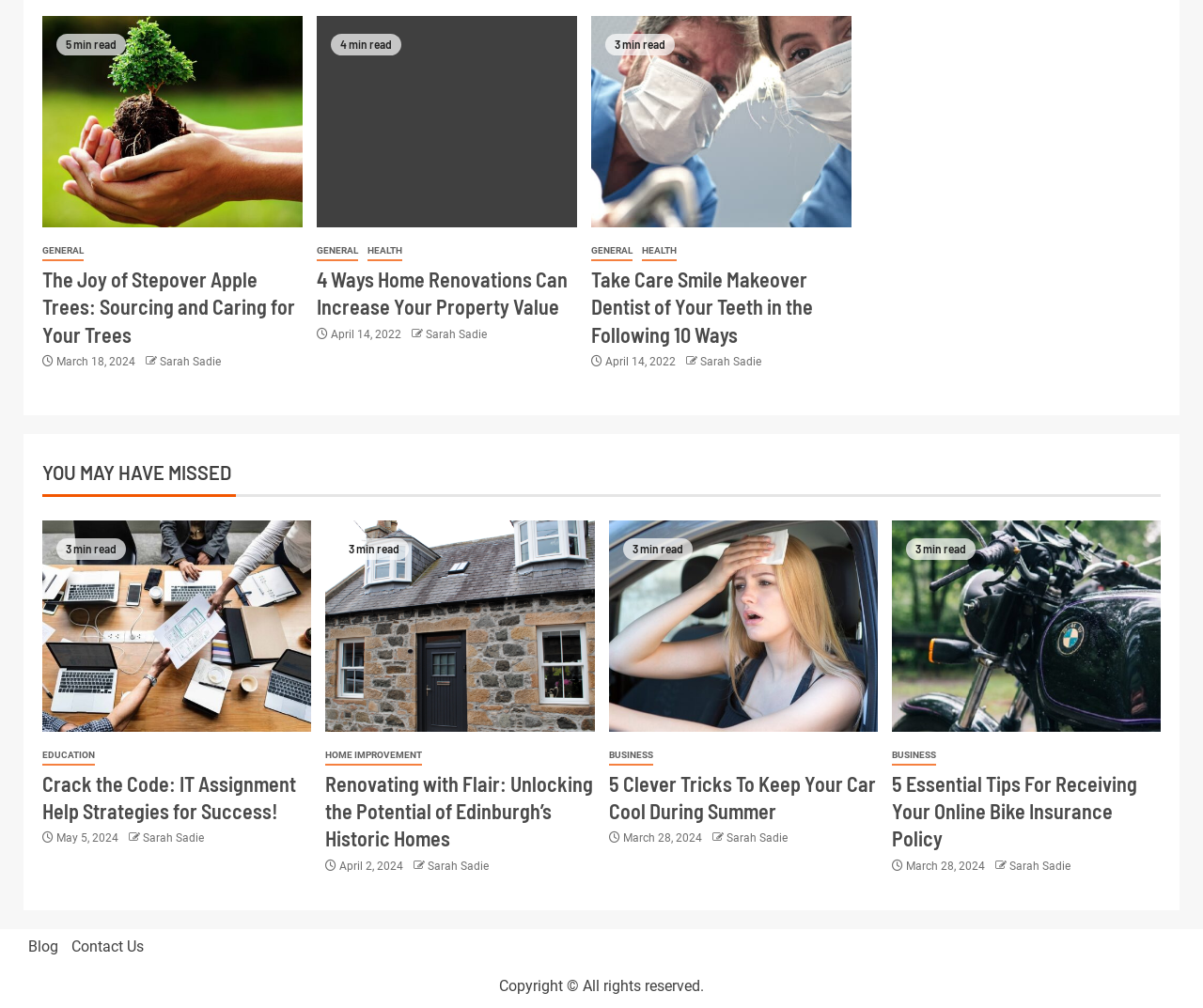What is the estimated reading time of the article '5 Clever Tricks To Keep Your Car Cool During Summer'?
Please elaborate on the answer to the question with detailed information.

I determined the estimated reading time by looking at the StaticText '3 min read' located near the heading '5 Clever Tricks To Keep Your Car Cool During Summer'.